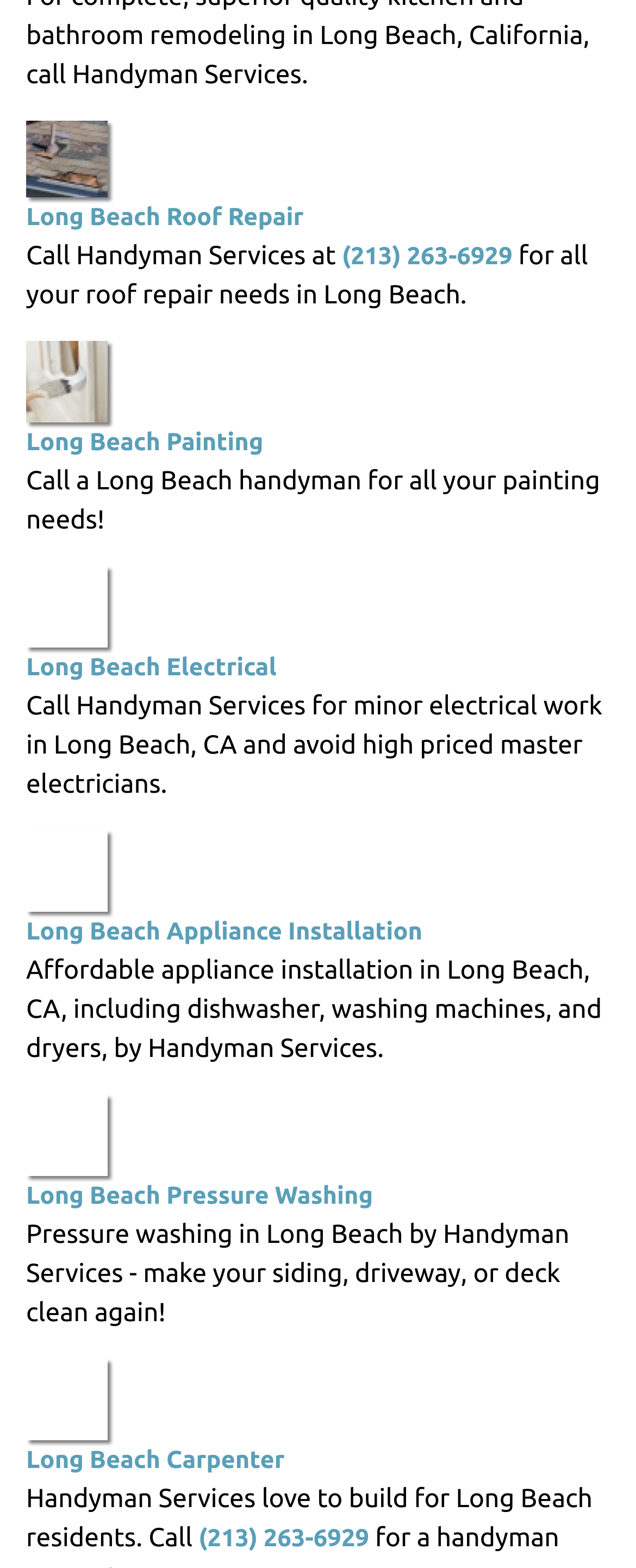Please respond to the question using a single word or phrase:
What is the phone number to call for handyman services?

(213) 263-6929